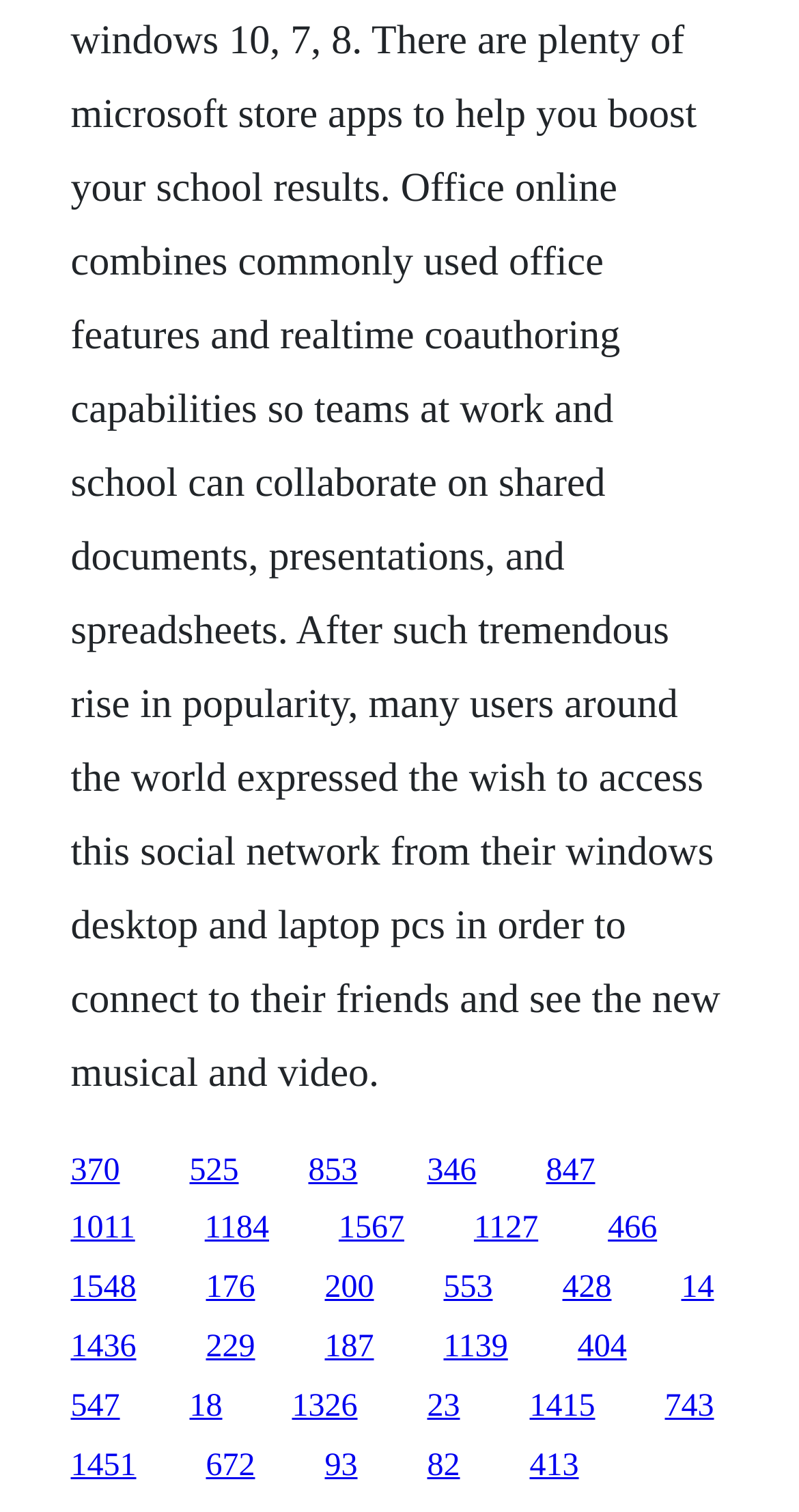Please find the bounding box coordinates of the element that needs to be clicked to perform the following instruction: "click the first link". The bounding box coordinates should be four float numbers between 0 and 1, represented as [left, top, right, bottom].

[0.088, 0.762, 0.15, 0.785]